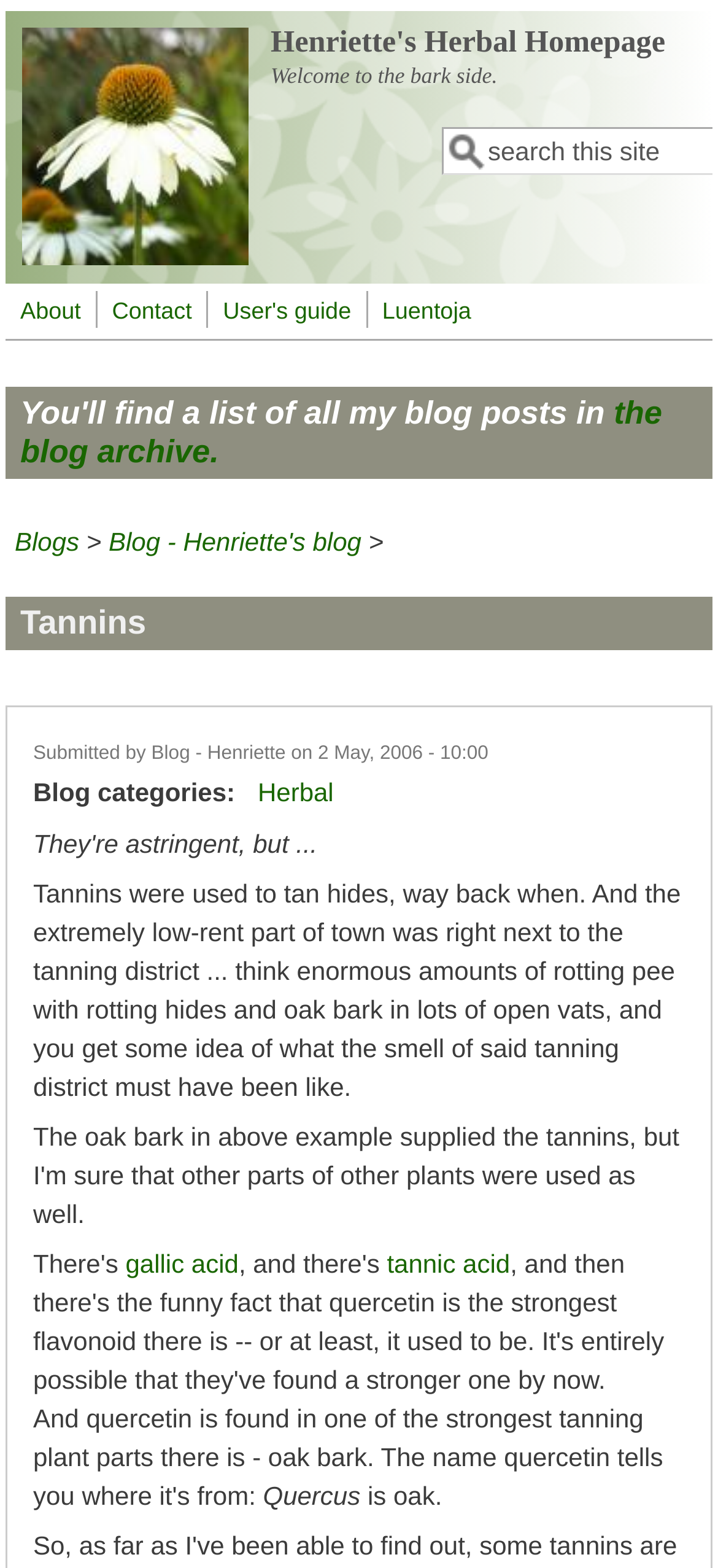Refer to the screenshot and give an in-depth answer to this question: What is the name of the blog mentioned in the webpage?

I determined the name of the blog mentioned in the webpage by looking at the link element with the text 'Blog - Henriette's blog' which indicates that it is the name of the blog.